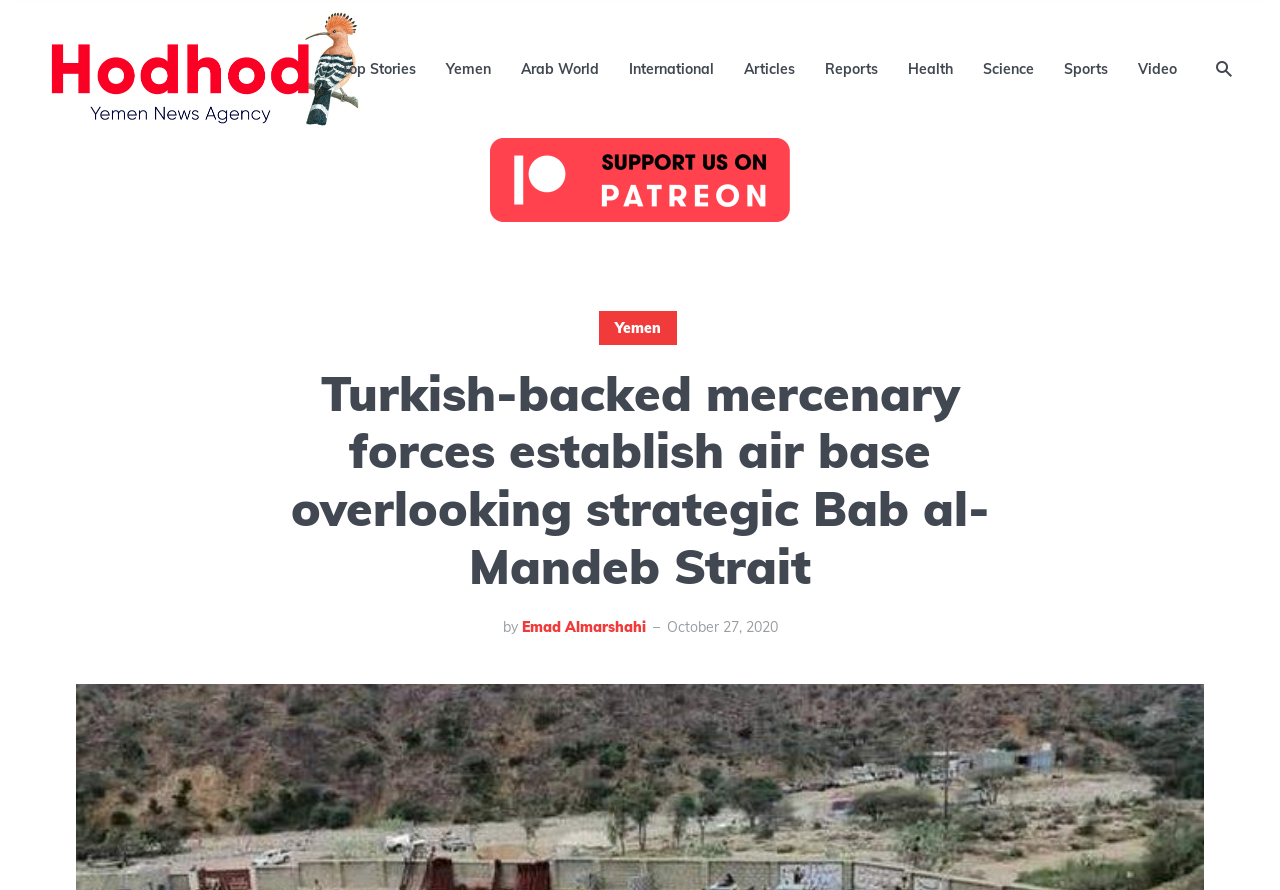Create an elaborate caption for the webpage.

The webpage appears to be a news article from the Hodhod Yemen News Agency. At the top left corner, there is an image of the news agency's logo. Below the logo, there is a row of links to different sections of the website, including "Top Stories", "Yemen", "Arab World", "International", "Articles", "Reports", "Health", "Science", "Sports", and "Video". 

To the right of the logo, there is a link with a search icon. Below this link, there is a prominent heading that reads "Turkish-backed mercenary forces establish air base overlooking strategic Bab al-Mandeb Strait". 

Underneath the heading, there is a byline that reads "by Emad Almarshahi" and a date "October 27, 2020". The article's content is not explicitly described in the accessibility tree, but based on the meta description, it appears to be about the Islah Party establishing an air base in Lahj province, north of Aden.